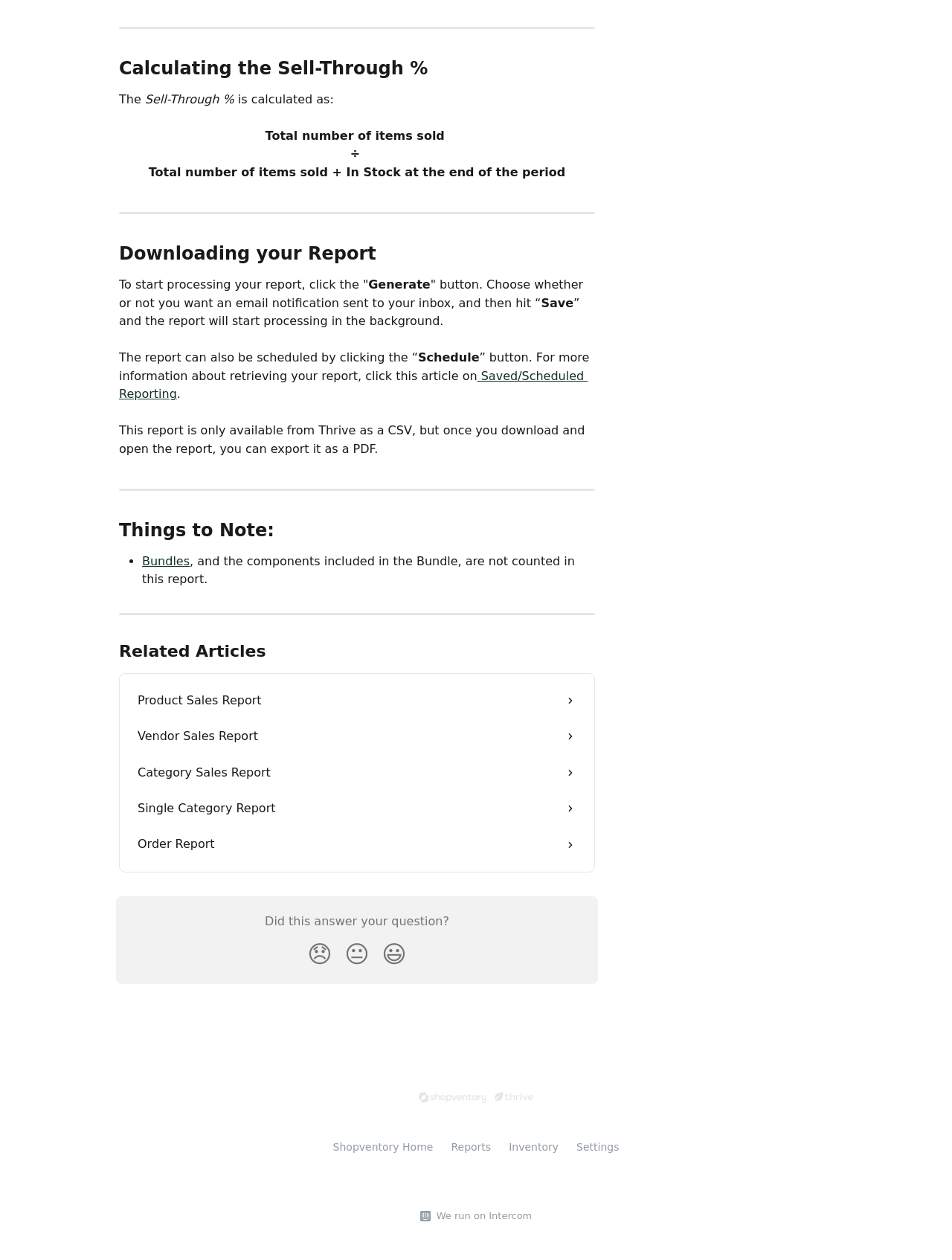What is the formula for calculating the Sell-Through %?
Please provide a single word or phrase as the answer based on the screenshot.

Total number of items sold ÷ Total number of items sold + In Stock